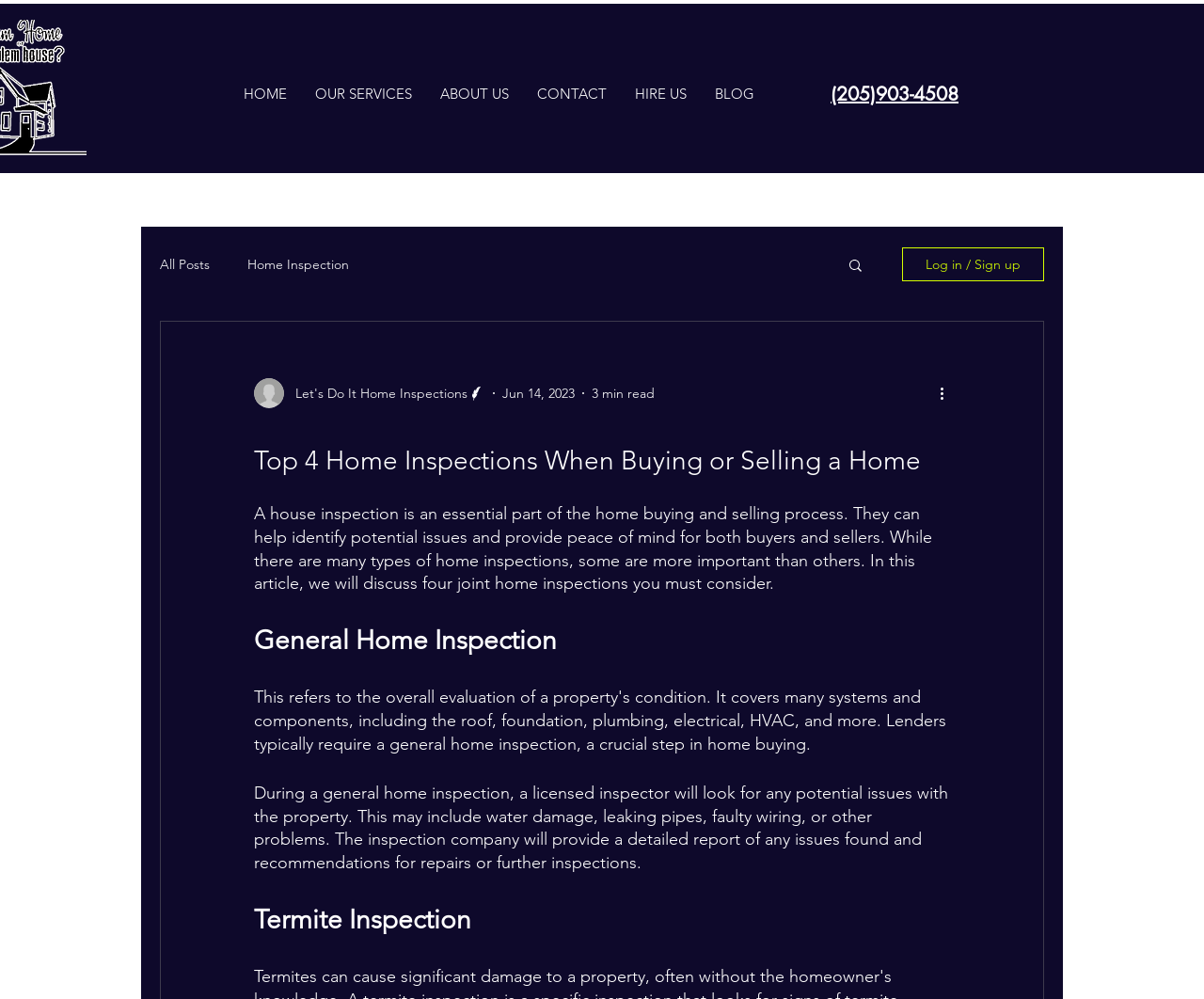Specify the bounding box coordinates of the element's region that should be clicked to achieve the following instruction: "Click on the BLOG link". The bounding box coordinates consist of four float numbers between 0 and 1, in the format [left, top, right, bottom].

[0.582, 0.075, 0.638, 0.113]